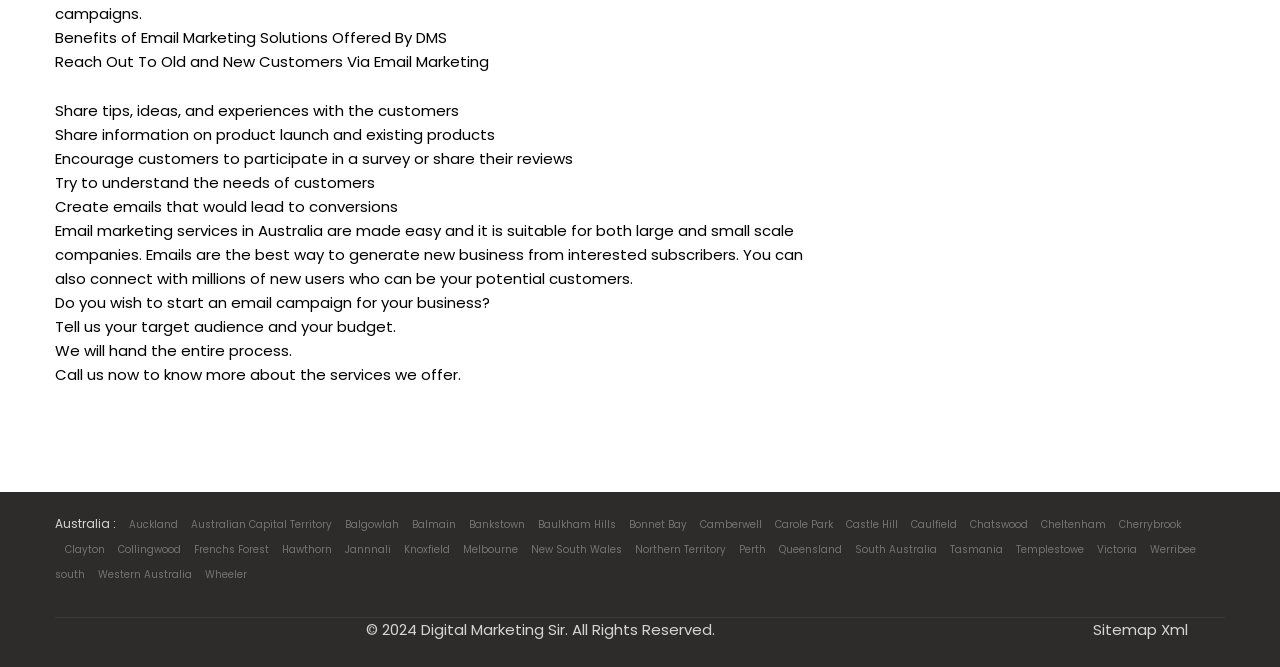Please provide the bounding box coordinates in the format (top-left x, top-left y, bottom-right x, bottom-right y). Remember, all values are floating point numbers between 0 and 1. What is the bounding box coordinate of the region described as: Victoria

[0.849, 0.813, 0.888, 0.835]